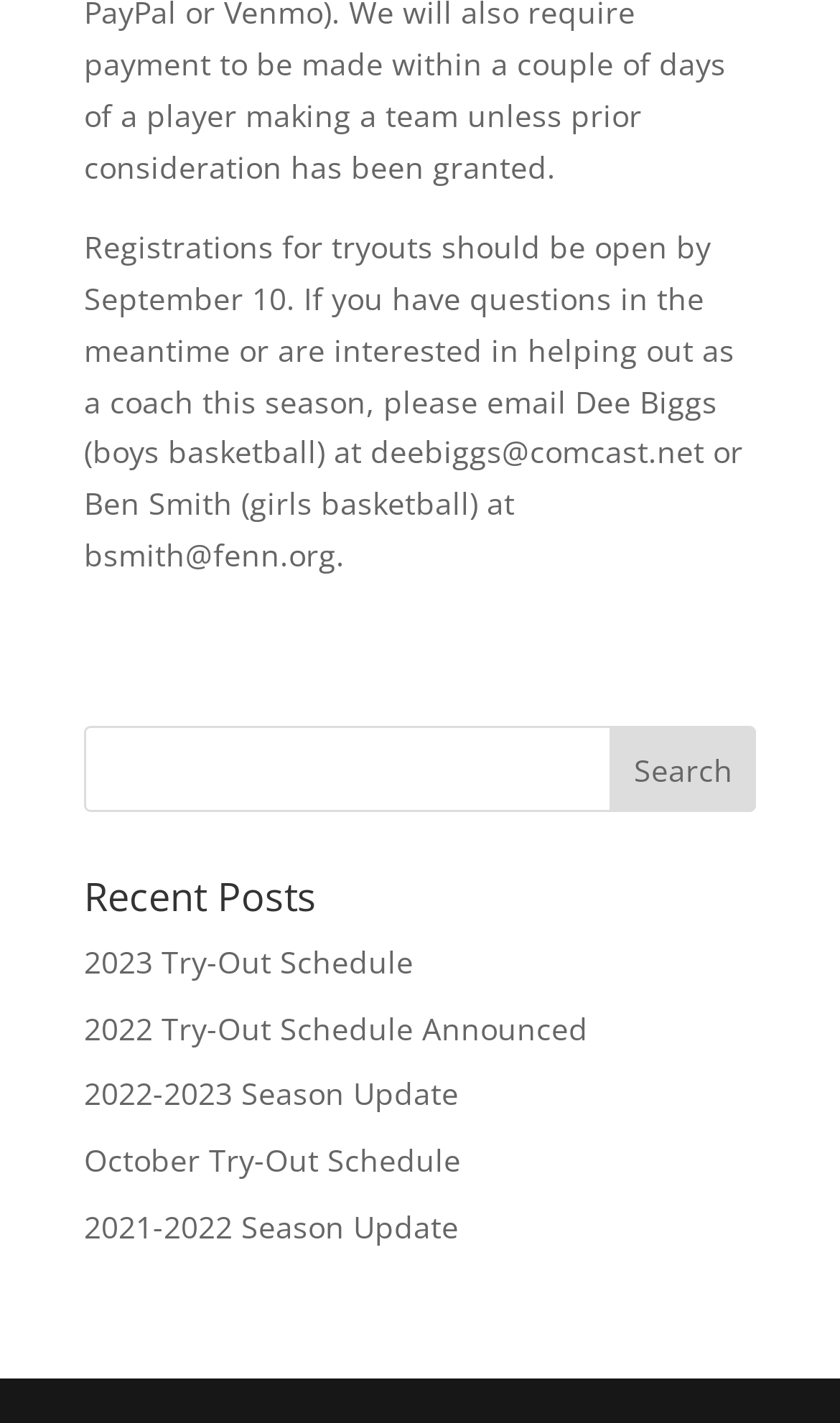How many links are under 'Recent Posts'? Look at the image and give a one-word or short phrase answer.

5